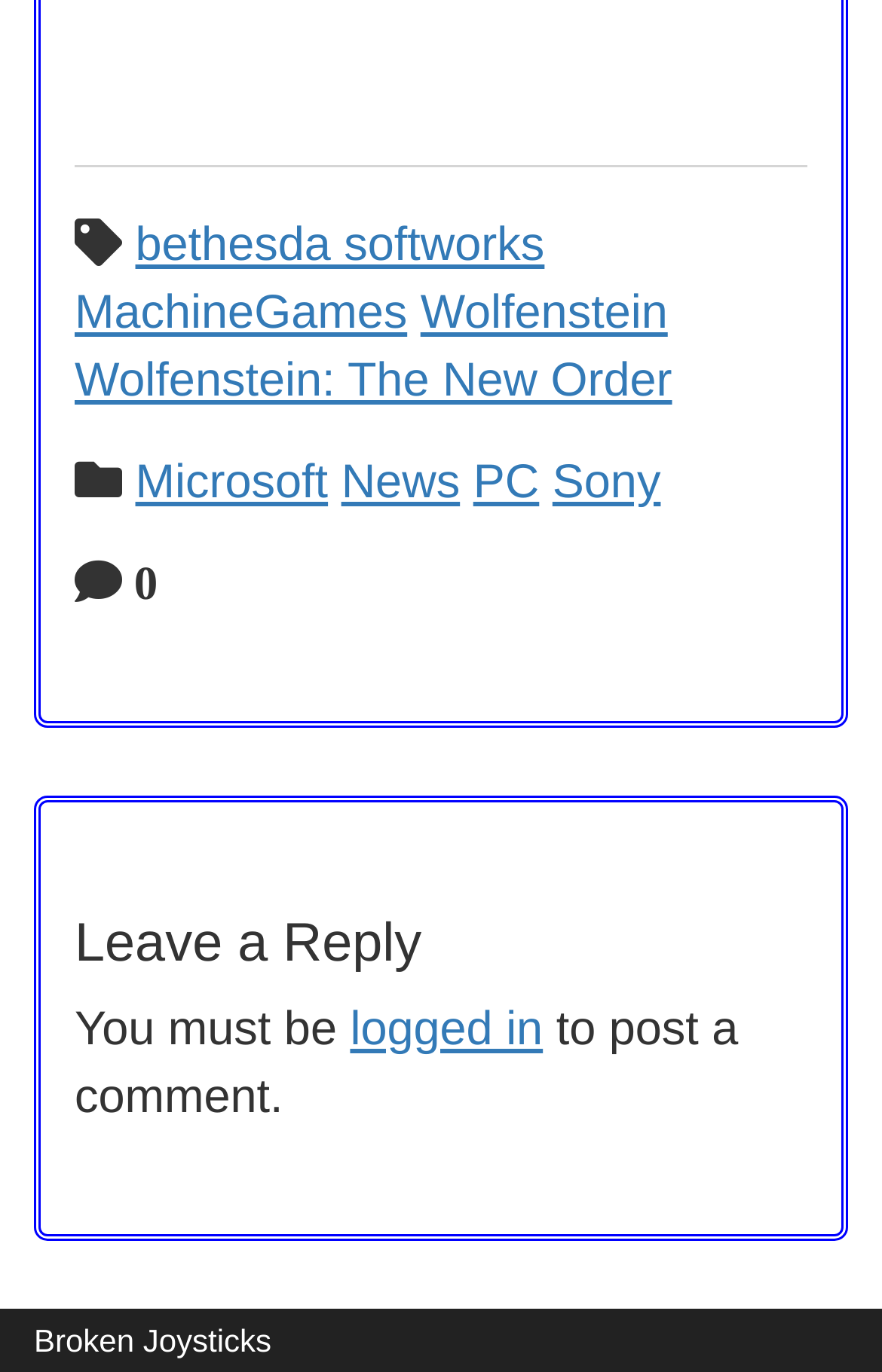Provide a brief response to the question below using a single word or phrase: 
How many static text elements are there on the webpage?

4